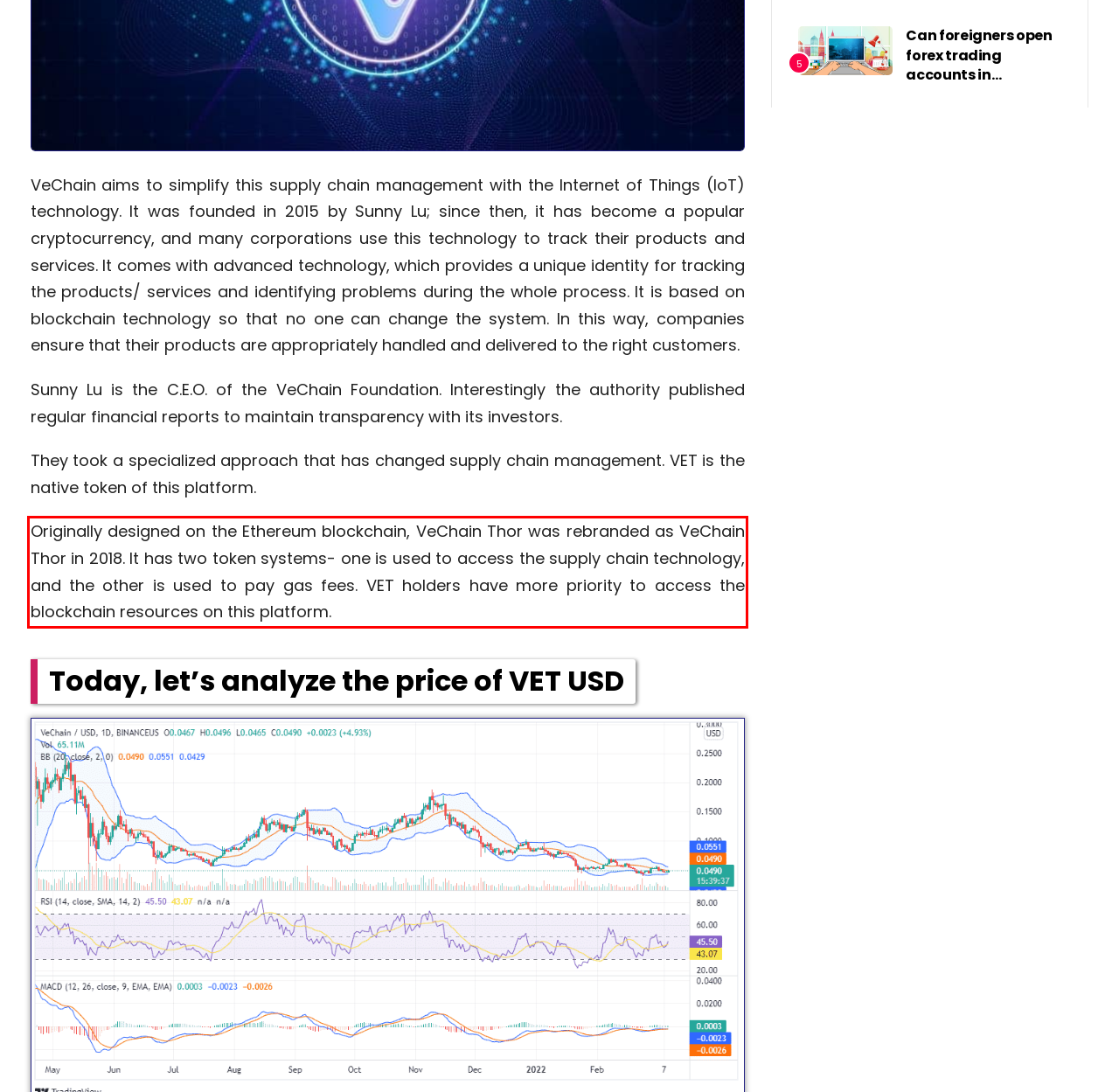Please identify the text within the red rectangular bounding box in the provided webpage screenshot.

Originally designed on the Ethereum blockchain, VeChain Thor was rebranded as VeChain Thor in 2018. It has two token systems- one is used to access the supply chain technology, and the other is used to pay gas fees. VET holders have more priority to access the blockchain resources on this platform.